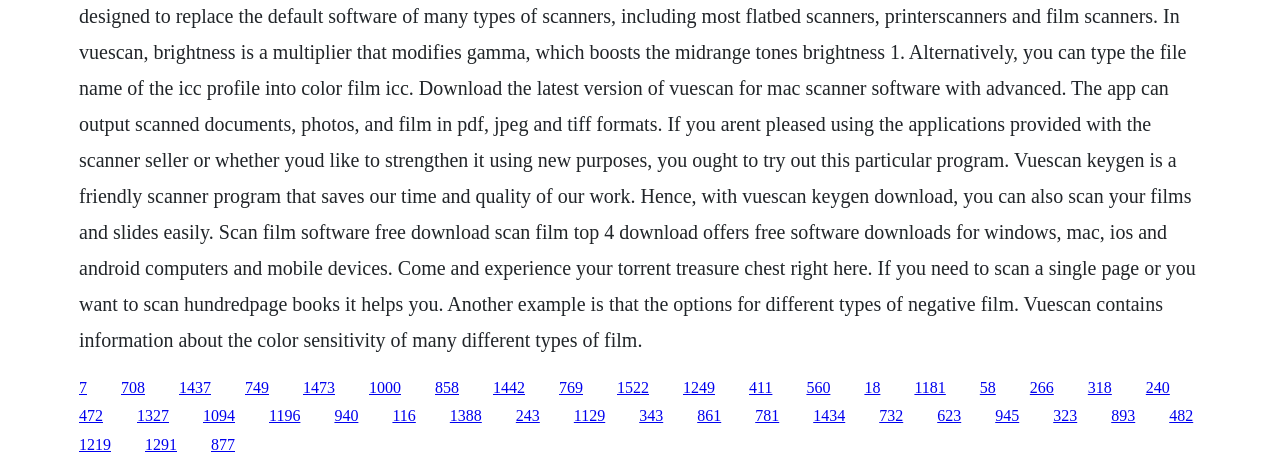Please specify the bounding box coordinates in the format (top-left x, top-left y, bottom-right x, bottom-right y), with all values as floating point numbers between 0 and 1. Identify the bounding box of the UI element described by: About Reviewy

None